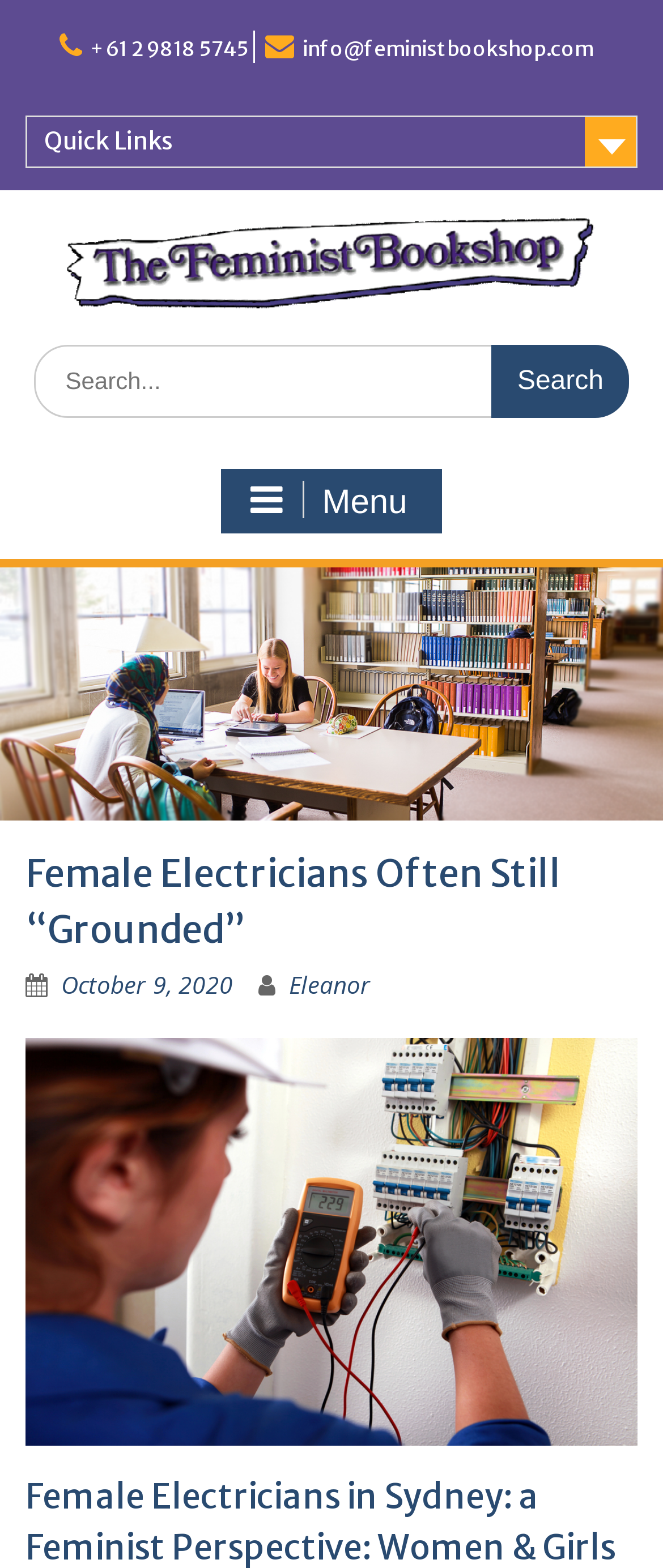Show the bounding box coordinates of the element that should be clicked to complete the task: "View the slider".

[0.0, 0.431, 1.0, 0.451]